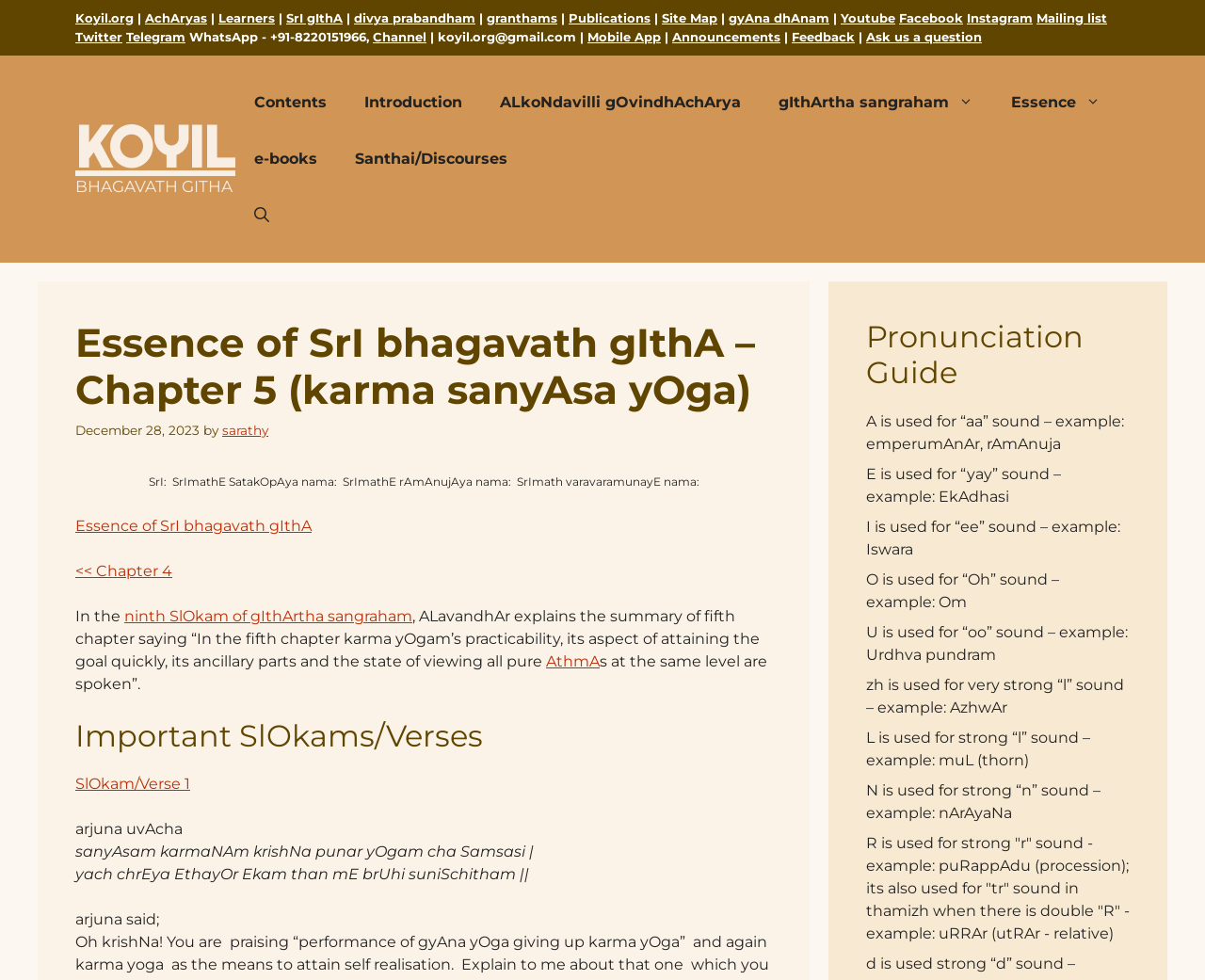Please identify the bounding box coordinates of the area that needs to be clicked to follow this instruction: "Open the 'Search' button".

[0.195, 0.191, 0.239, 0.249]